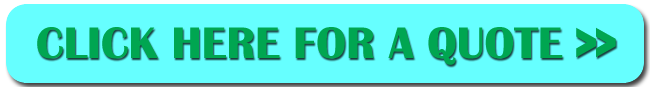What is the purpose of the button?
Please utilize the information in the image to give a detailed response to the question.

The button is a call to action that invites potential customers to engage further with the services offered for underfloor heating installation in Ormskirk, and its purpose is to encourage users to request a quote for the services.